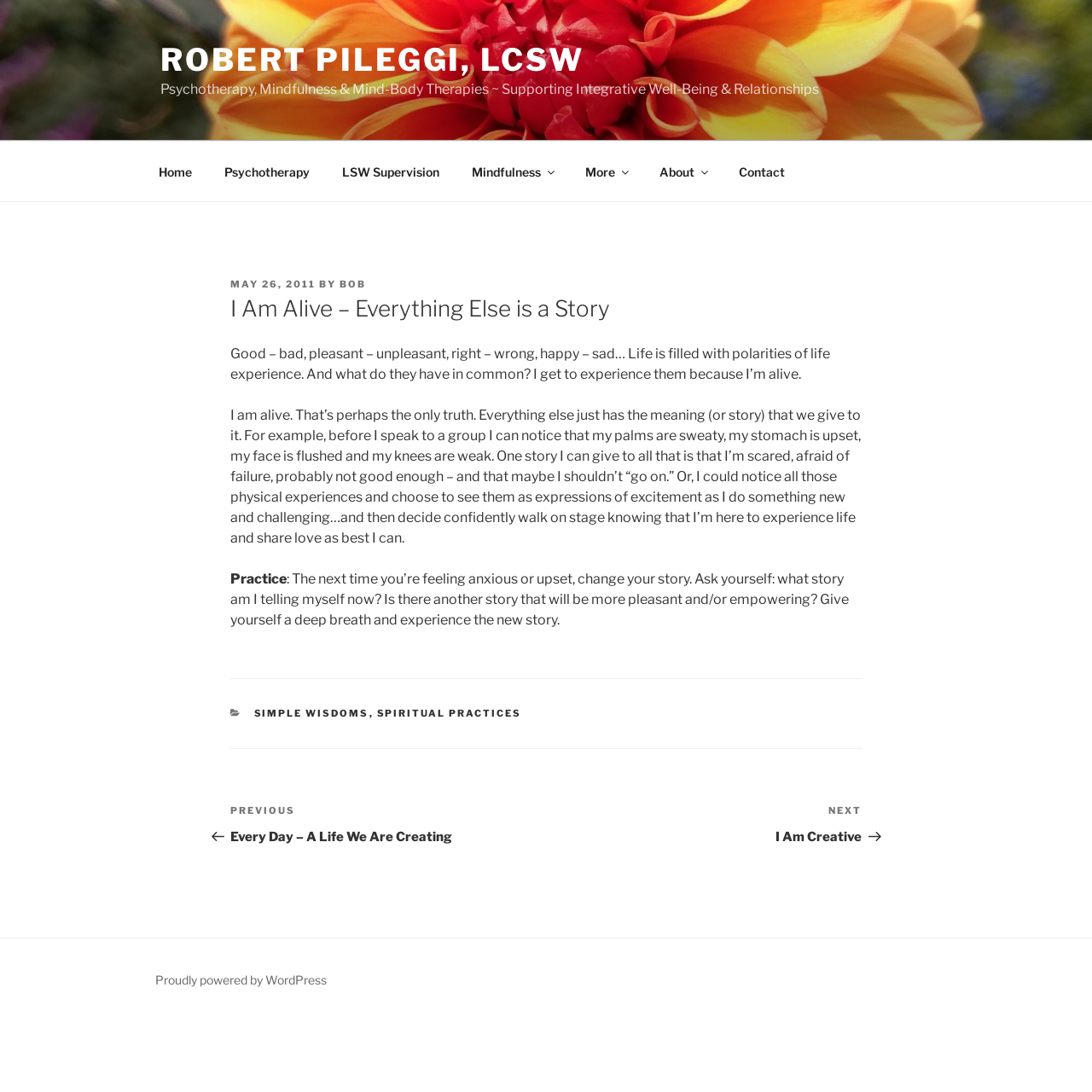Provide the bounding box coordinates of the HTML element this sentence describes: "Spiritual Practices".

[0.345, 0.648, 0.478, 0.659]